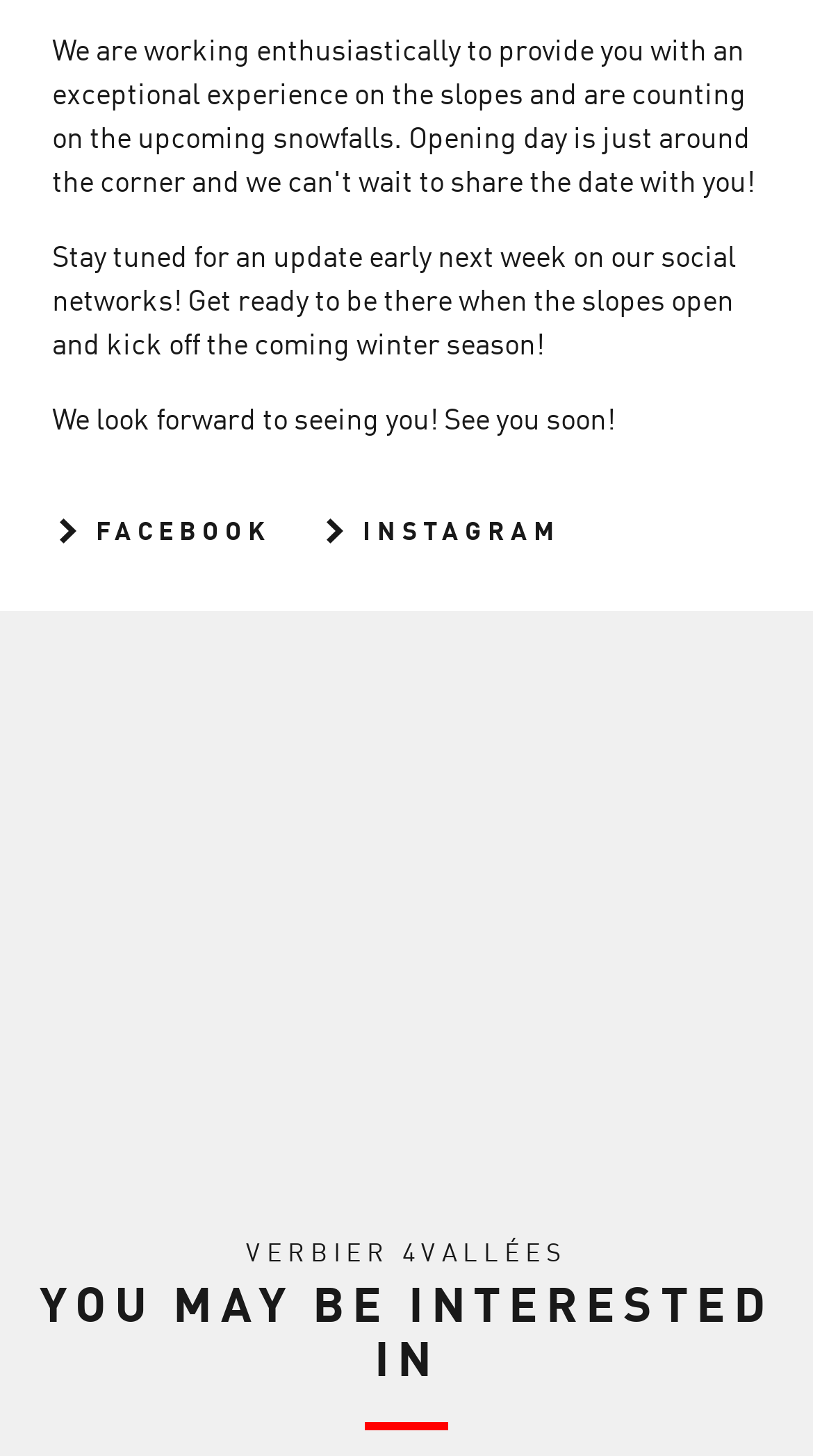Locate the UI element described by Unclassified and provide its bounding box coordinates. Use the format (top-left x, top-left y, bottom-right x, bottom-right y) with all values as floating point numbers between 0 and 1.

[0.0, 0.643, 1.0, 0.722]